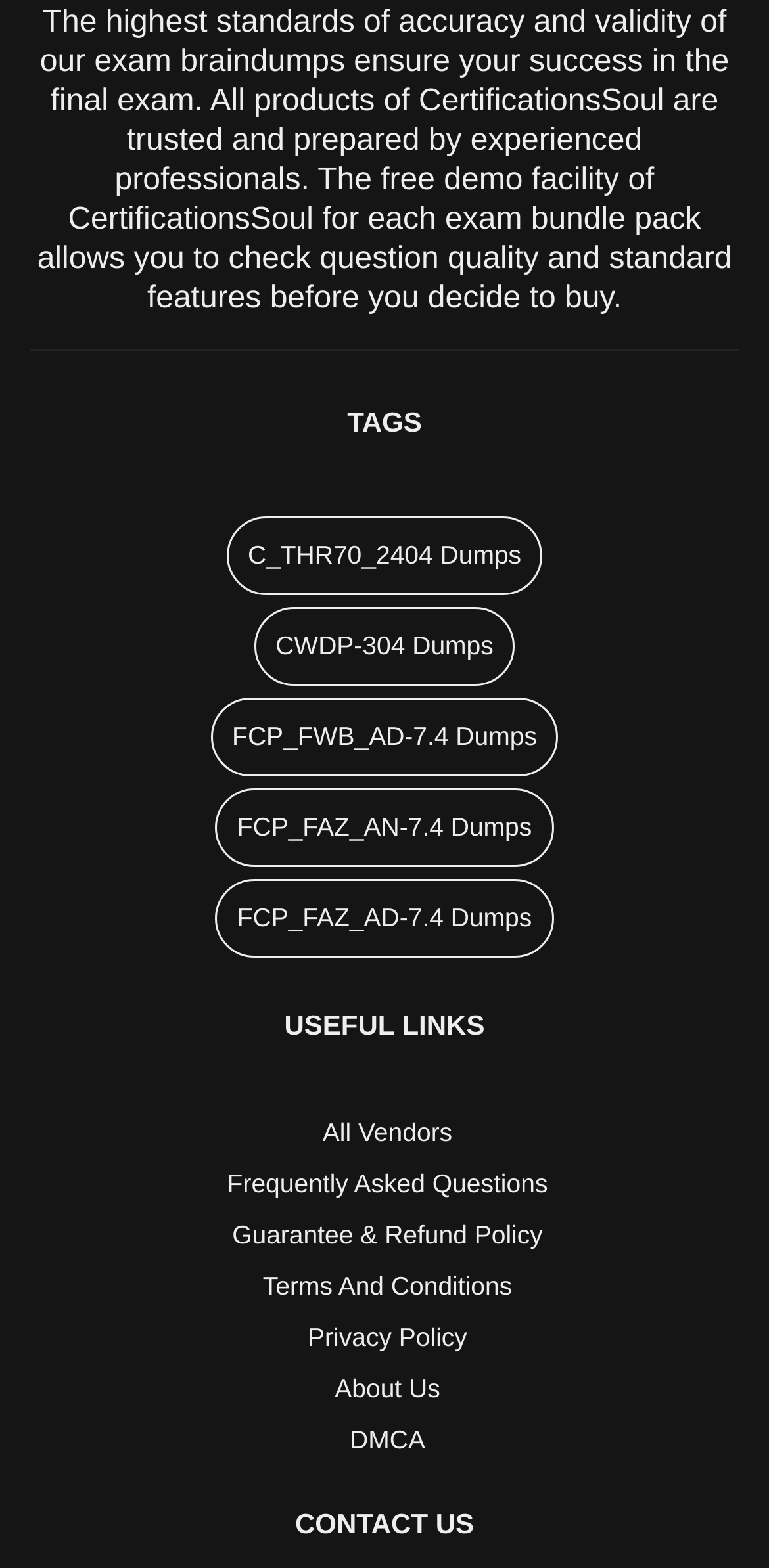What is the text above the 'C_THR70_2404 Dumps' link?
From the details in the image, answer the question comprehensively.

The StaticText element with the text 'TAGS' is located above the 'C_THR70_2404 Dumps' link, based on their y1 and y2 coordinates.